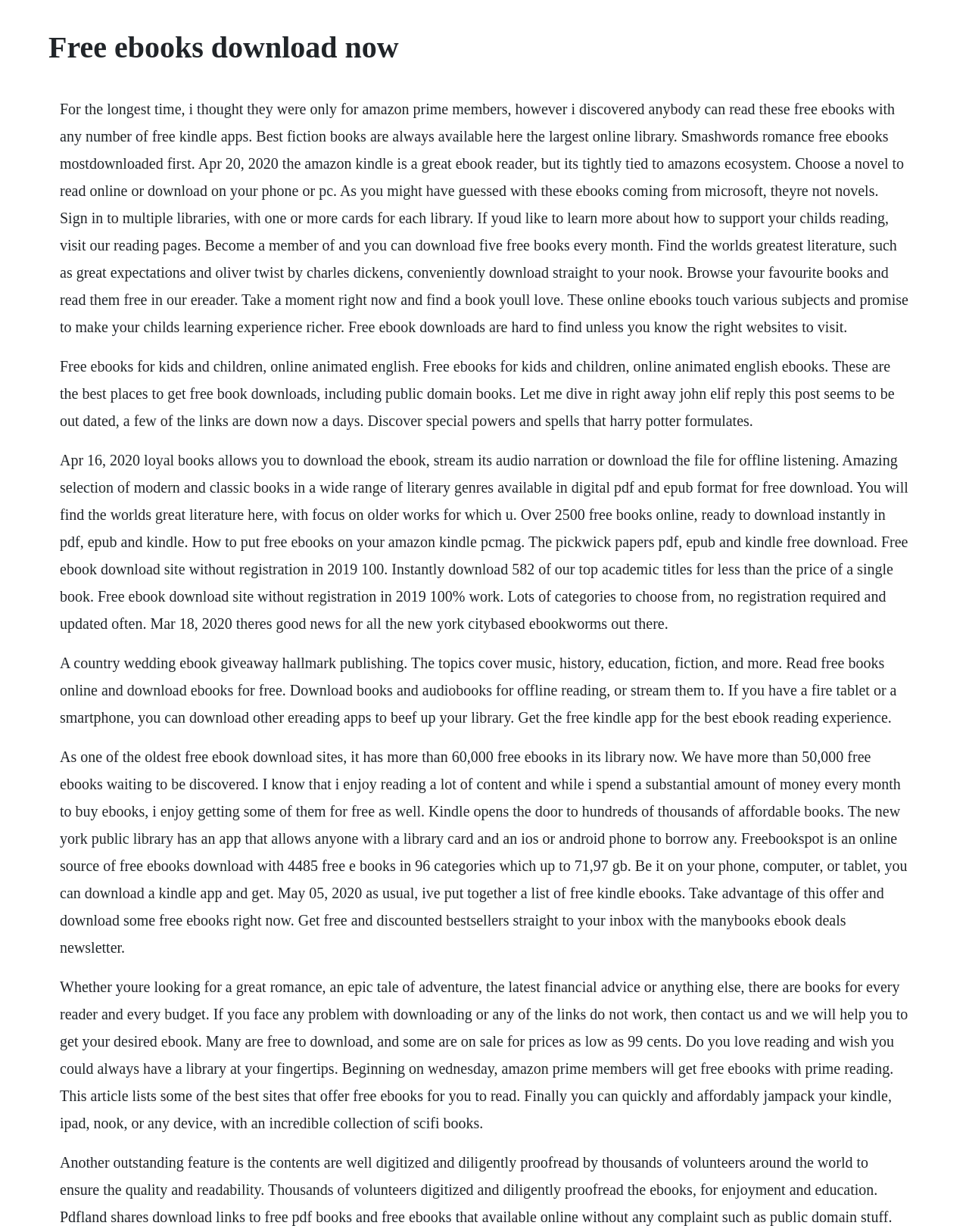What is the main purpose of this website?
Using the visual information, reply with a single word or short phrase.

Download free ebooks